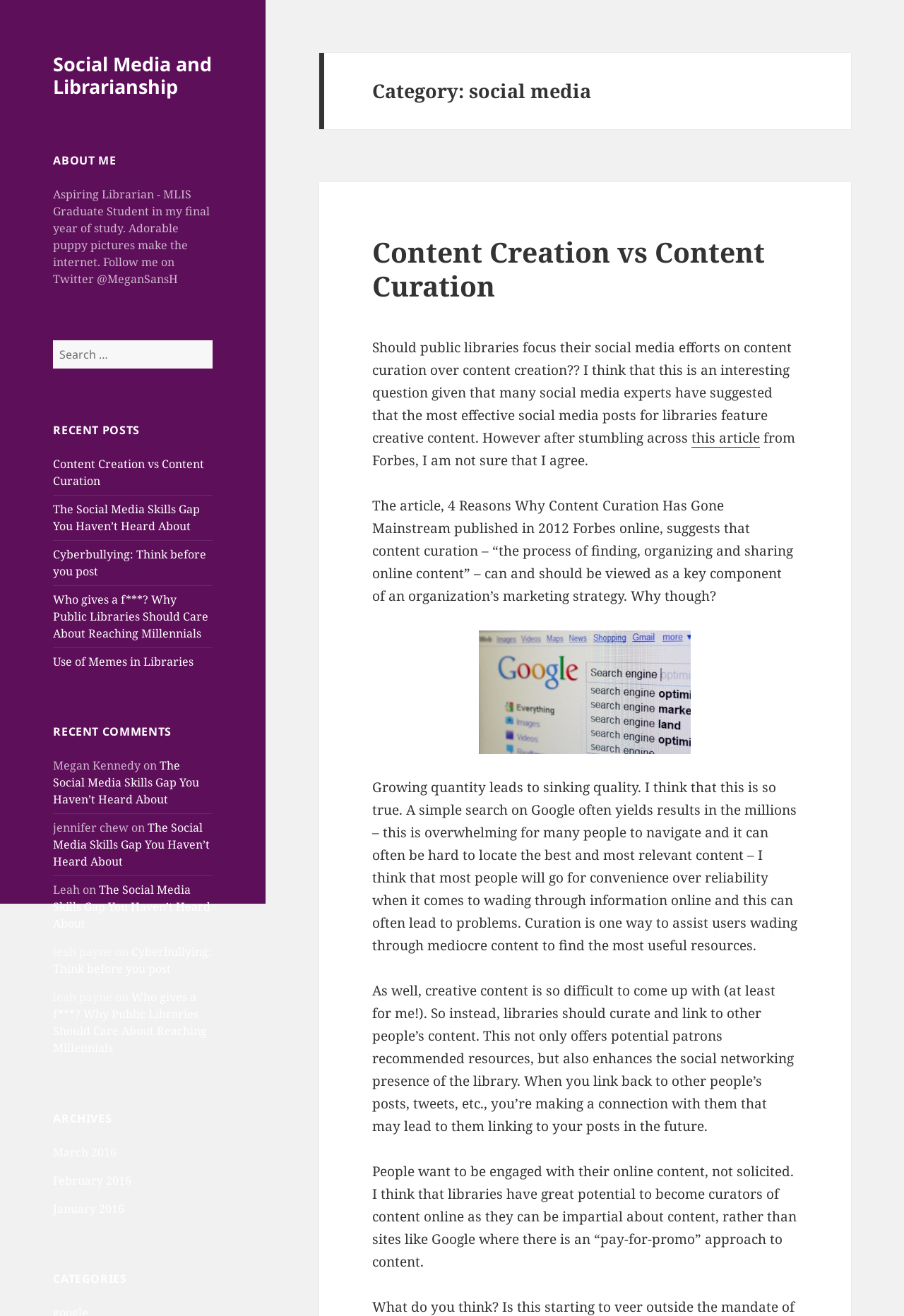Given the description "Use of Memes in Libraries", determine the bounding box of the corresponding UI element.

[0.059, 0.497, 0.214, 0.509]